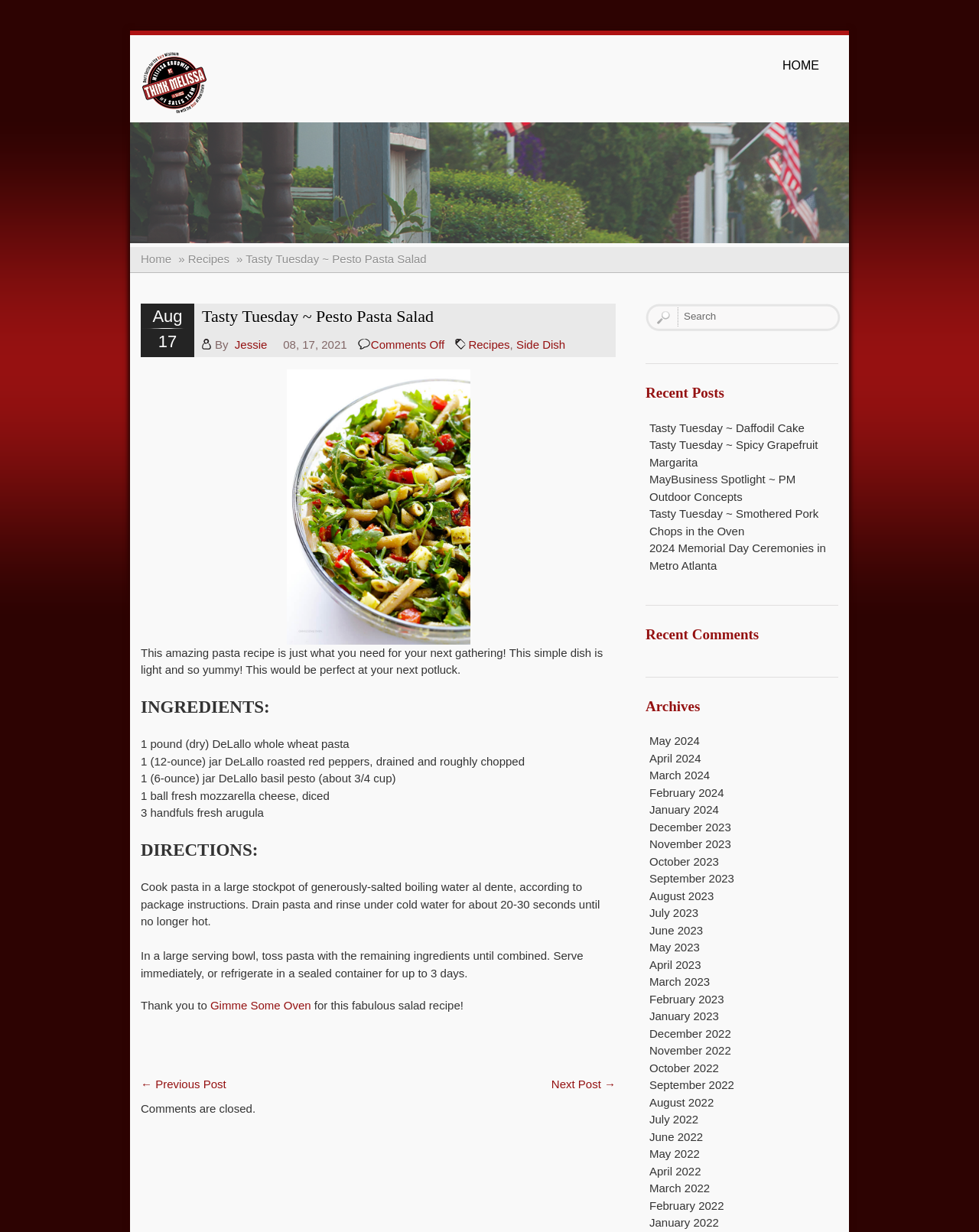Given the content of the image, can you provide a detailed answer to the question?
What is the purpose of the 'Search' function?

The 'Search' function is located in the top-right corner of the webpage and allows users to search for specific content within the website. This can be inferred by the presence of a search box and a button with no explicit label, which is a common design pattern for search functions.